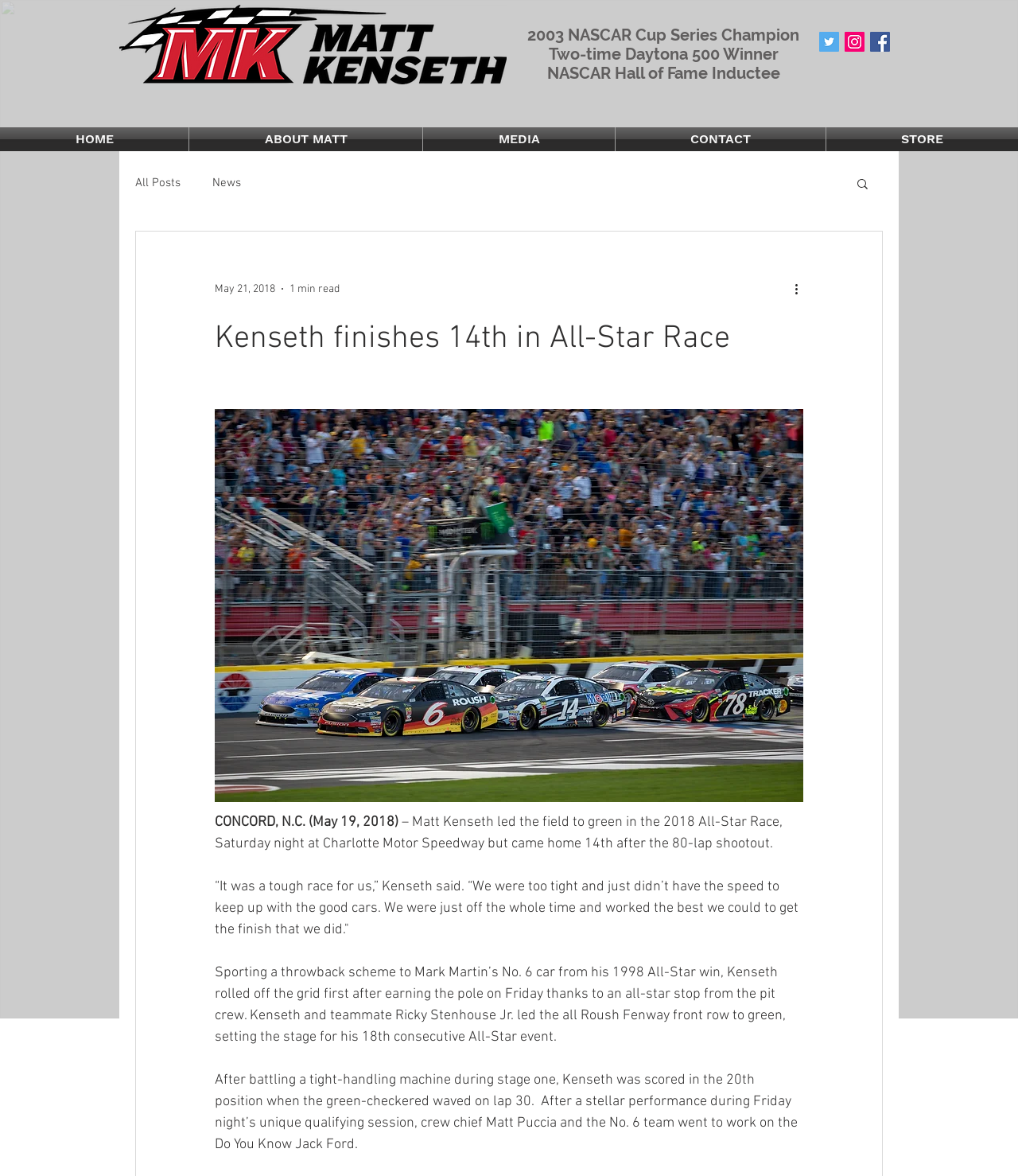Determine the bounding box coordinates for the clickable element to execute this instruction: "Read the article '10 Things I Learned While Applying for the “REAL ID” California Driver License'". Provide the coordinates as four float numbers between 0 and 1, i.e., [left, top, right, bottom].

None